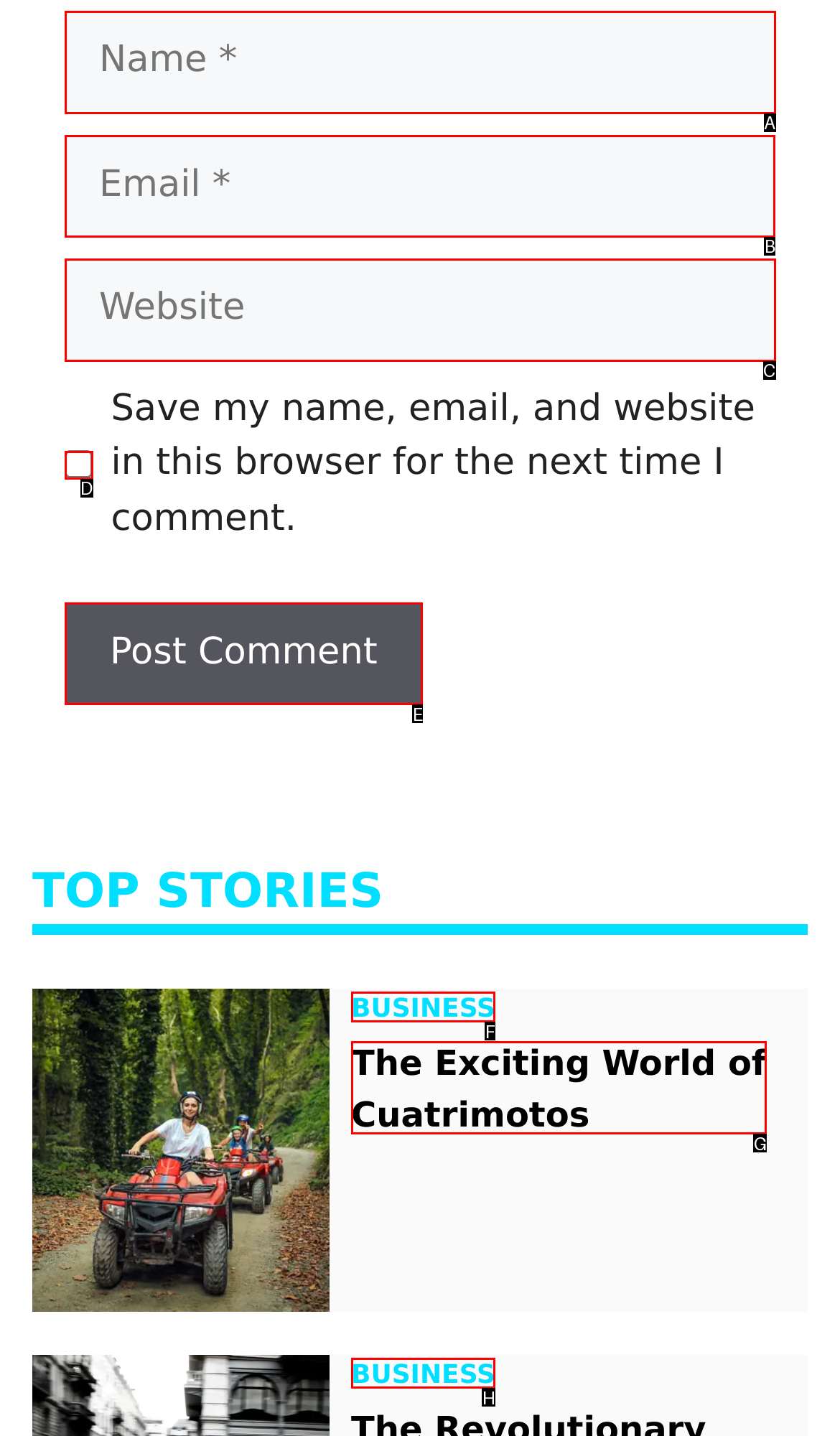Which option should be clicked to complete this task: Input your email
Reply with the letter of the correct choice from the given choices.

B